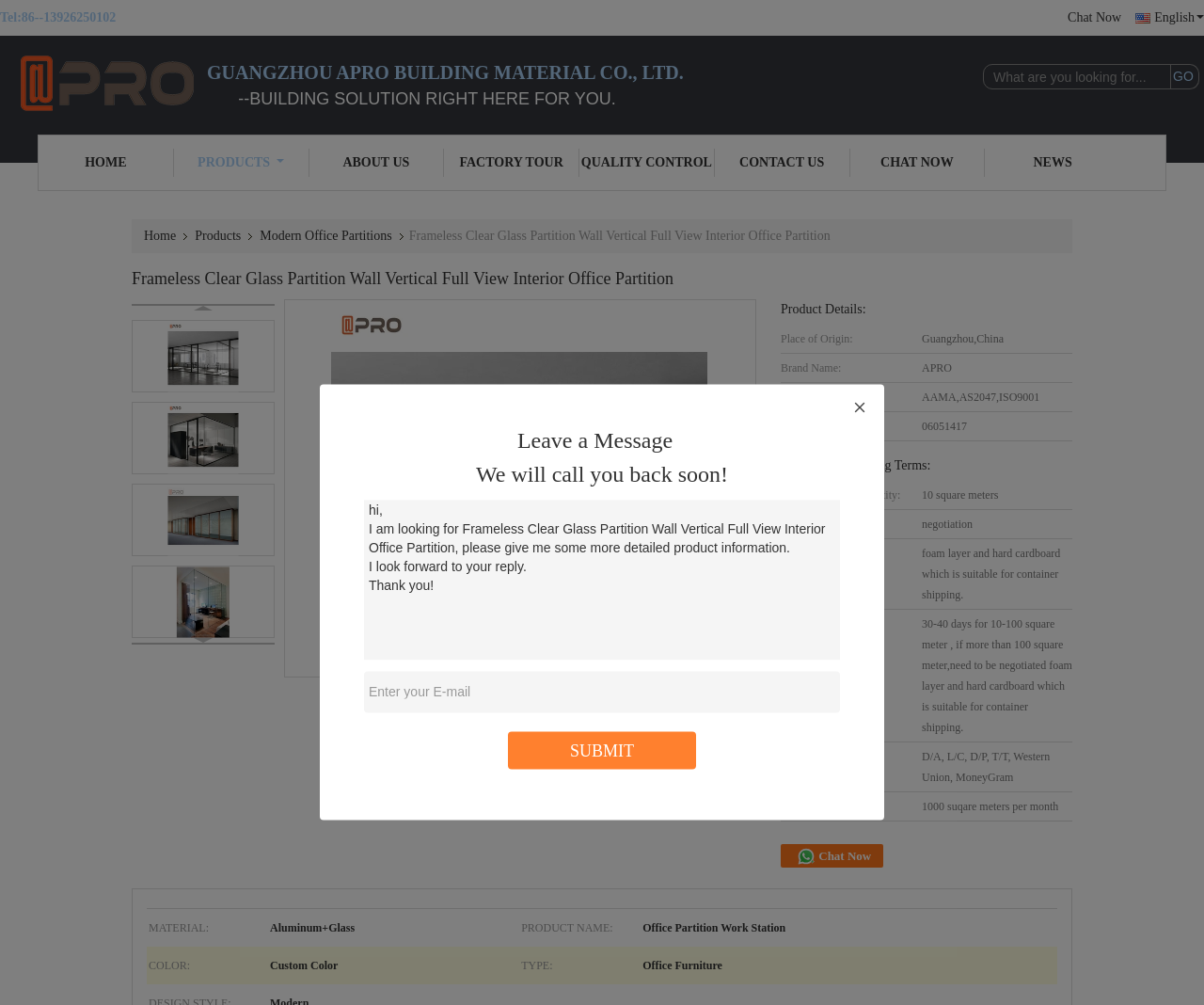Analyze the image and deliver a detailed answer to the question: What is the product name?

I found the product name by looking at the heading of the webpage, which says 'Frameless Clear Glass Partition Wall Vertical Full View Interior Office Partition'. This is likely the name of the product being showcased on this webpage.